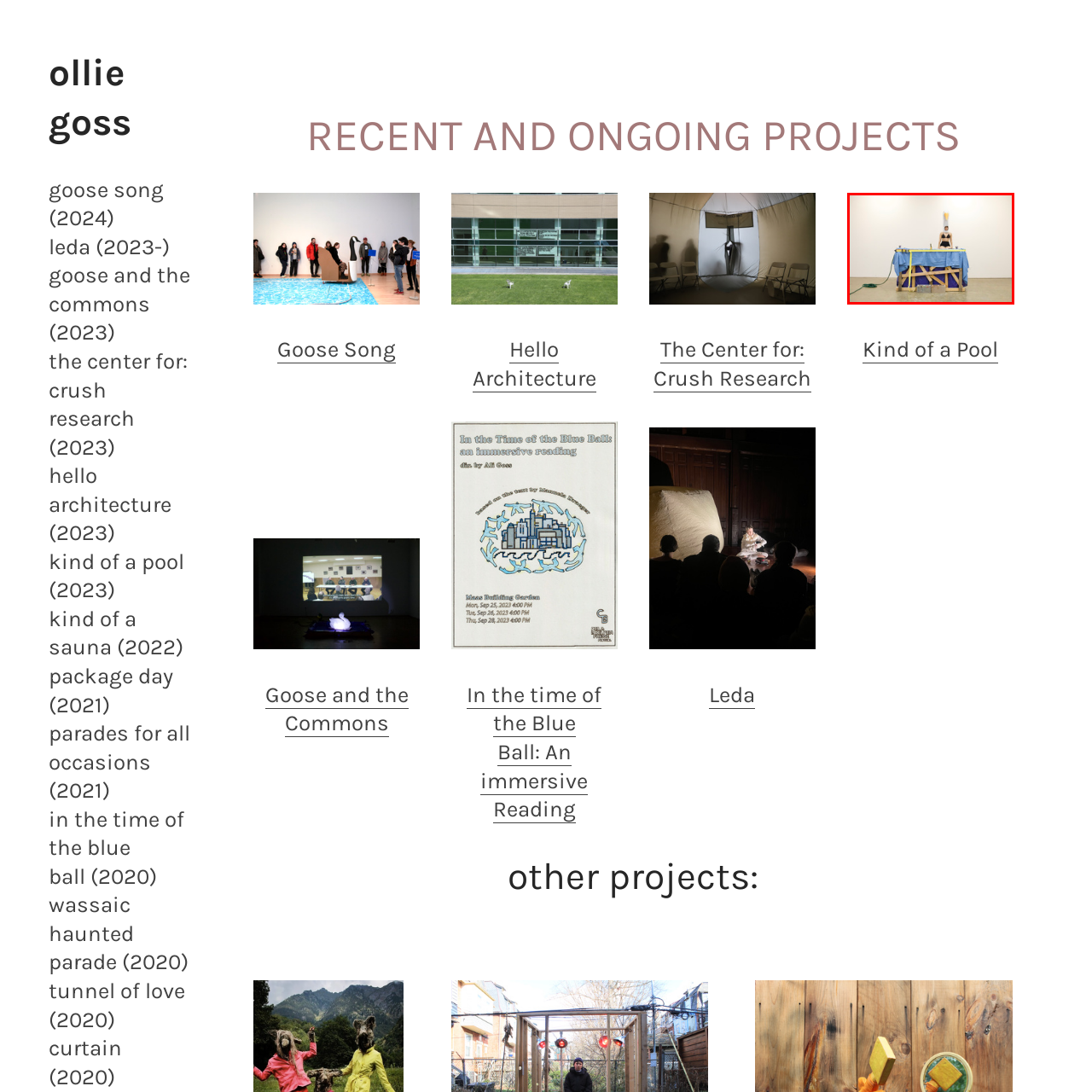What is the color of the outfit worn by the person?
Pay attention to the image outlined by the red bounding box and provide a thorough explanation in your answer, using clues from the image.

The caption describes the individual as dressed in a black outfit, which implies that the outfit is a deliberate choice to create a specific aesthetic or atmosphere.